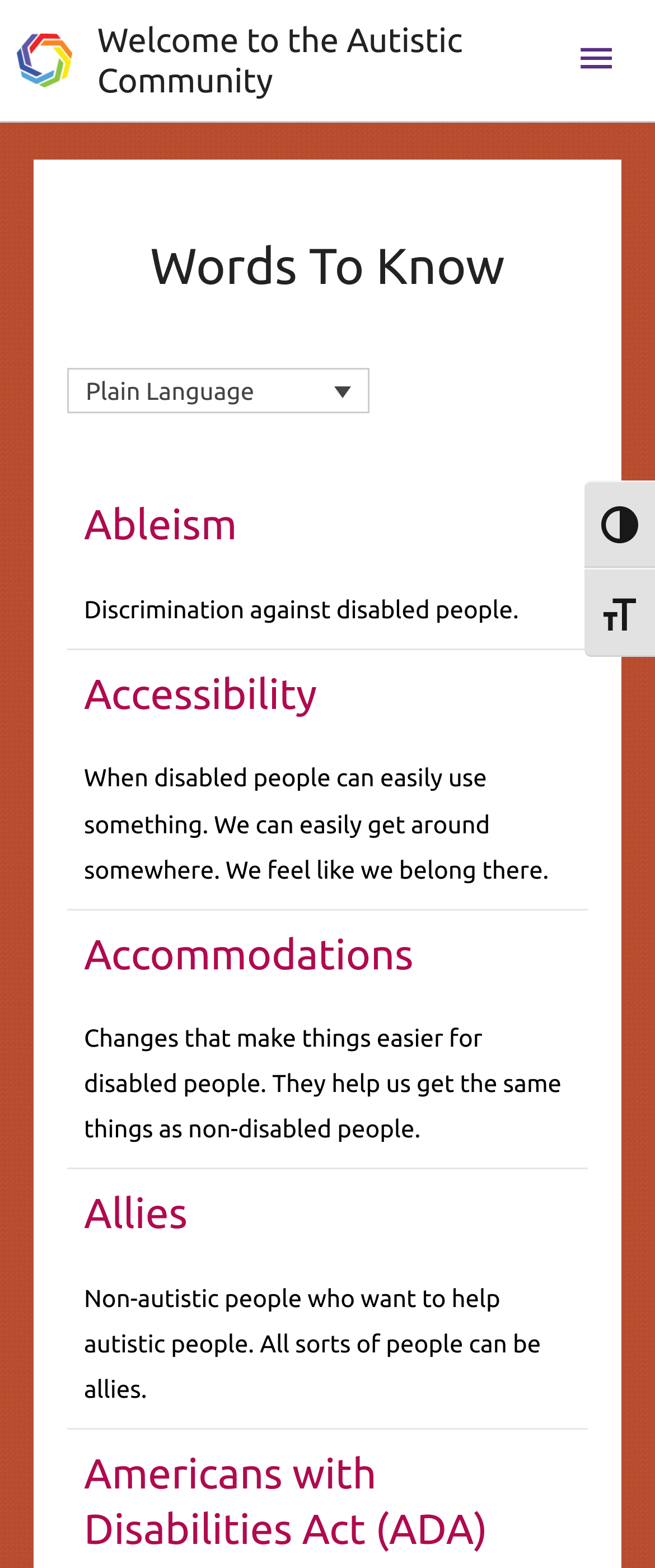What is the purpose of Allies?
Using the information presented in the image, please offer a detailed response to the question.

I found the heading 'Allies' on the webpage and read the corresponding static text, which describes Allies as 'Non-autistic people who want to help autistic people. All sorts of people can be allies.'